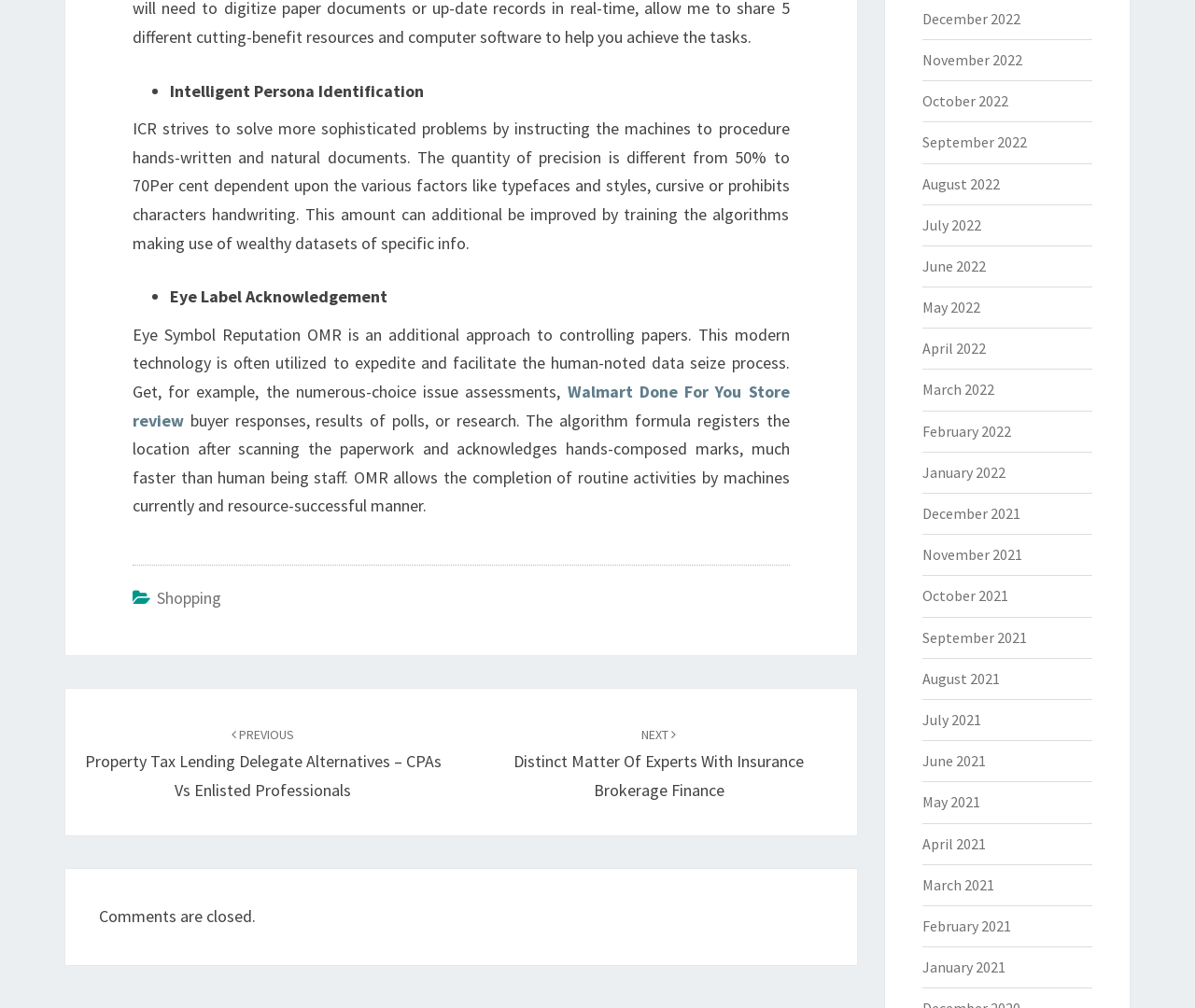Using the webpage screenshot, locate the HTML element that fits the following description and provide its bounding box: "Shopping".

[0.131, 0.582, 0.185, 0.604]